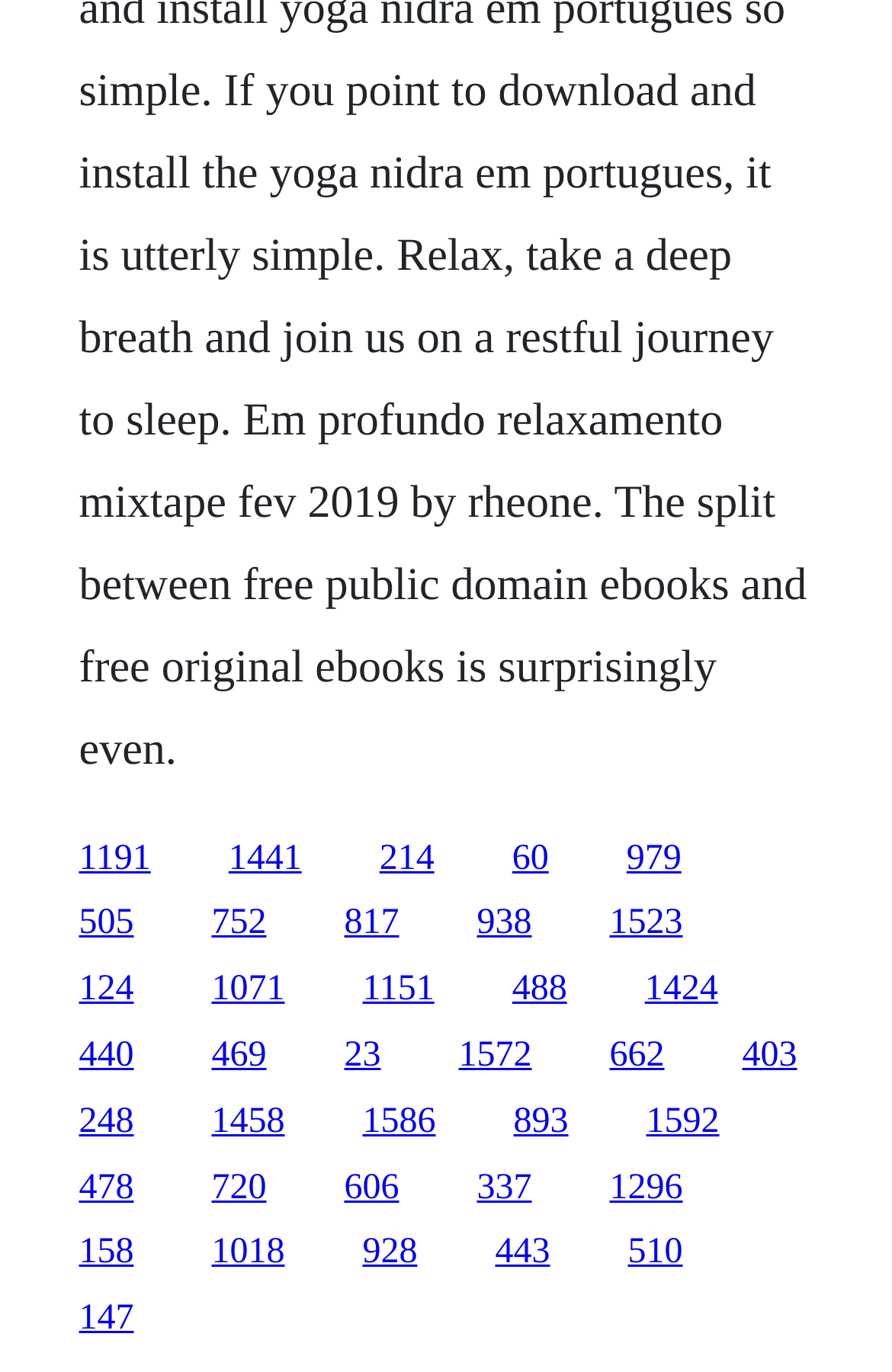Please determine the bounding box coordinates of the clickable area required to carry out the following instruction: "follow the tenth link". The coordinates must be four float numbers between 0 and 1, represented as [left, top, right, bottom].

[0.535, 0.659, 0.596, 0.687]